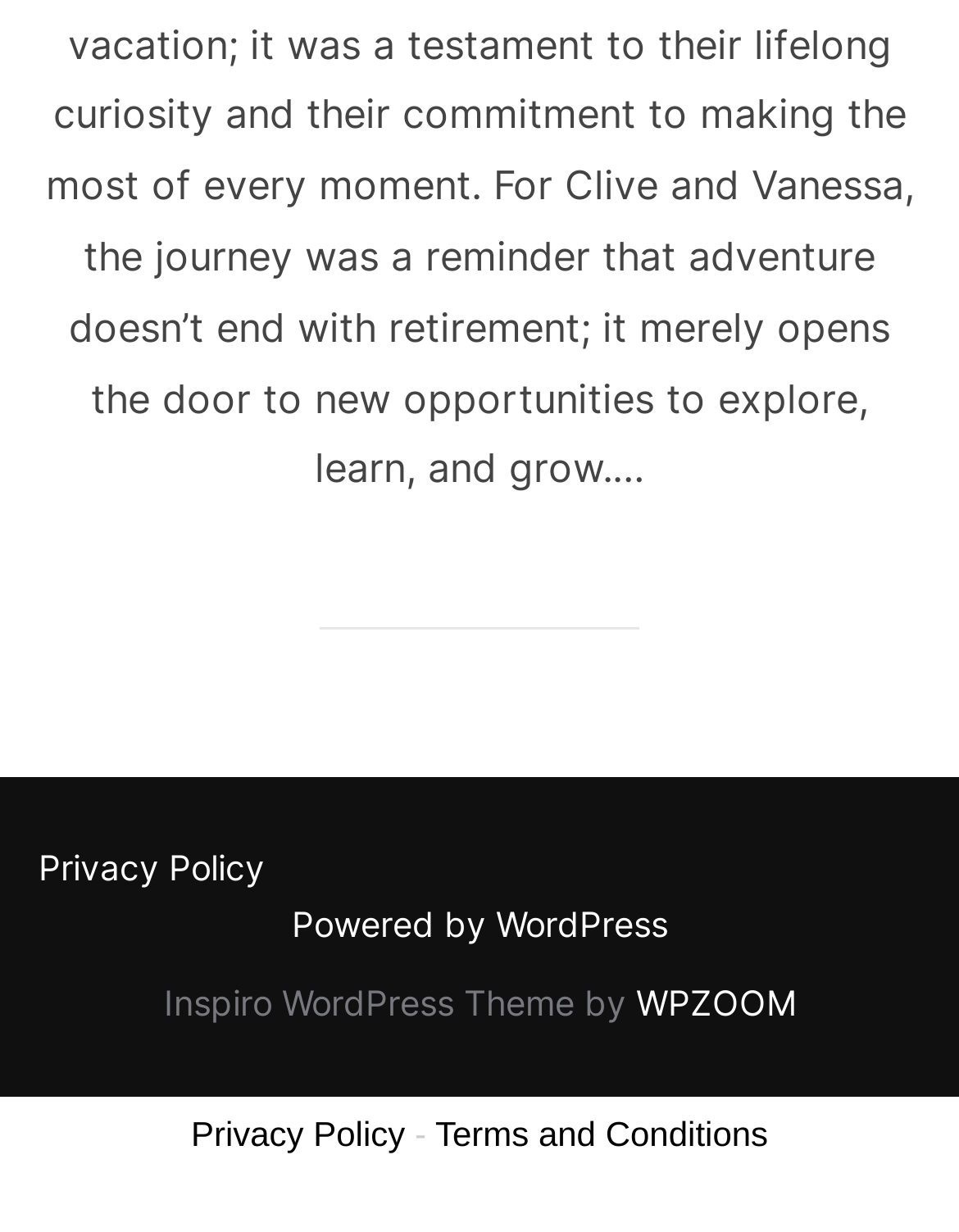Find the bounding box coordinates of the UI element according to this description: "Privacy Policy".

[0.199, 0.908, 0.422, 0.94]